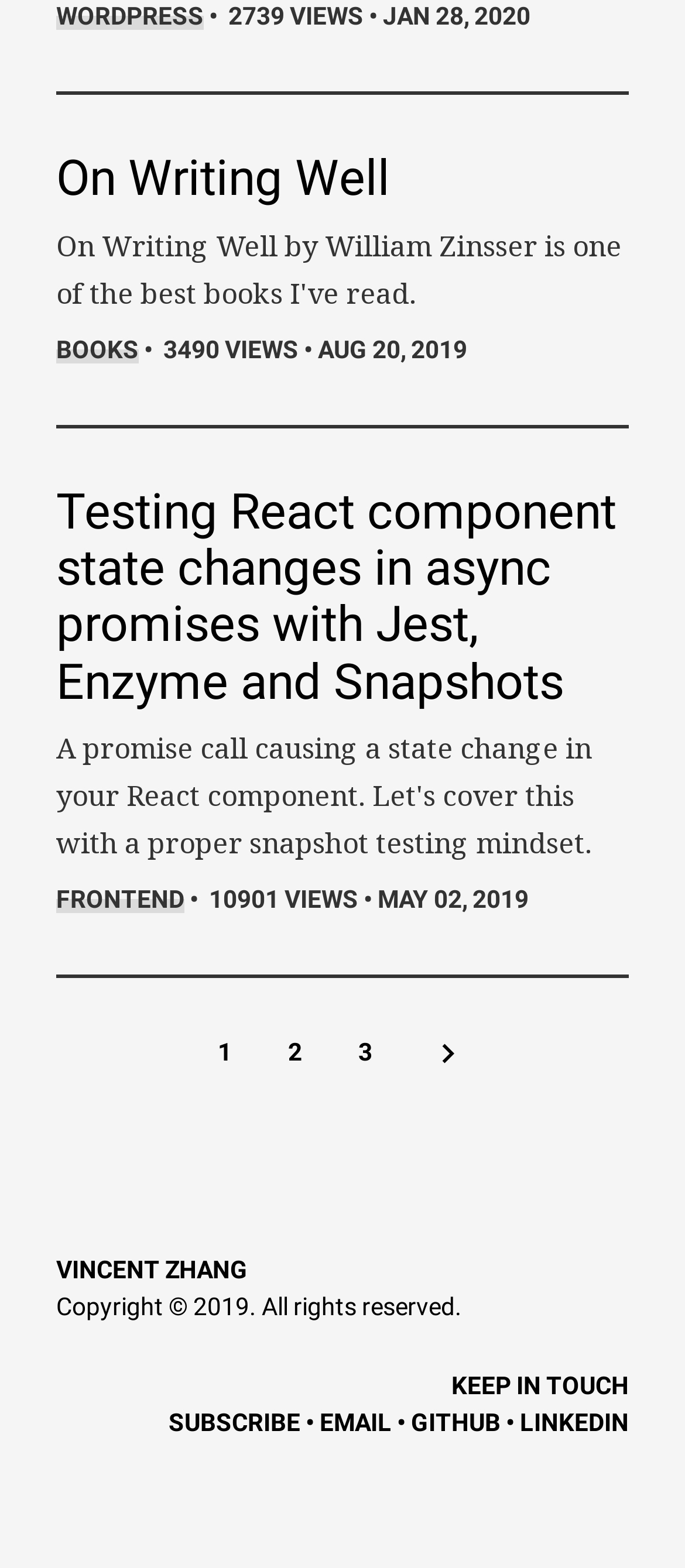Identify the bounding box of the UI element described as follows: "GITHUB". Provide the coordinates as four float numbers in the range of 0 to 1 [left, top, right, bottom].

[0.6, 0.898, 0.731, 0.916]